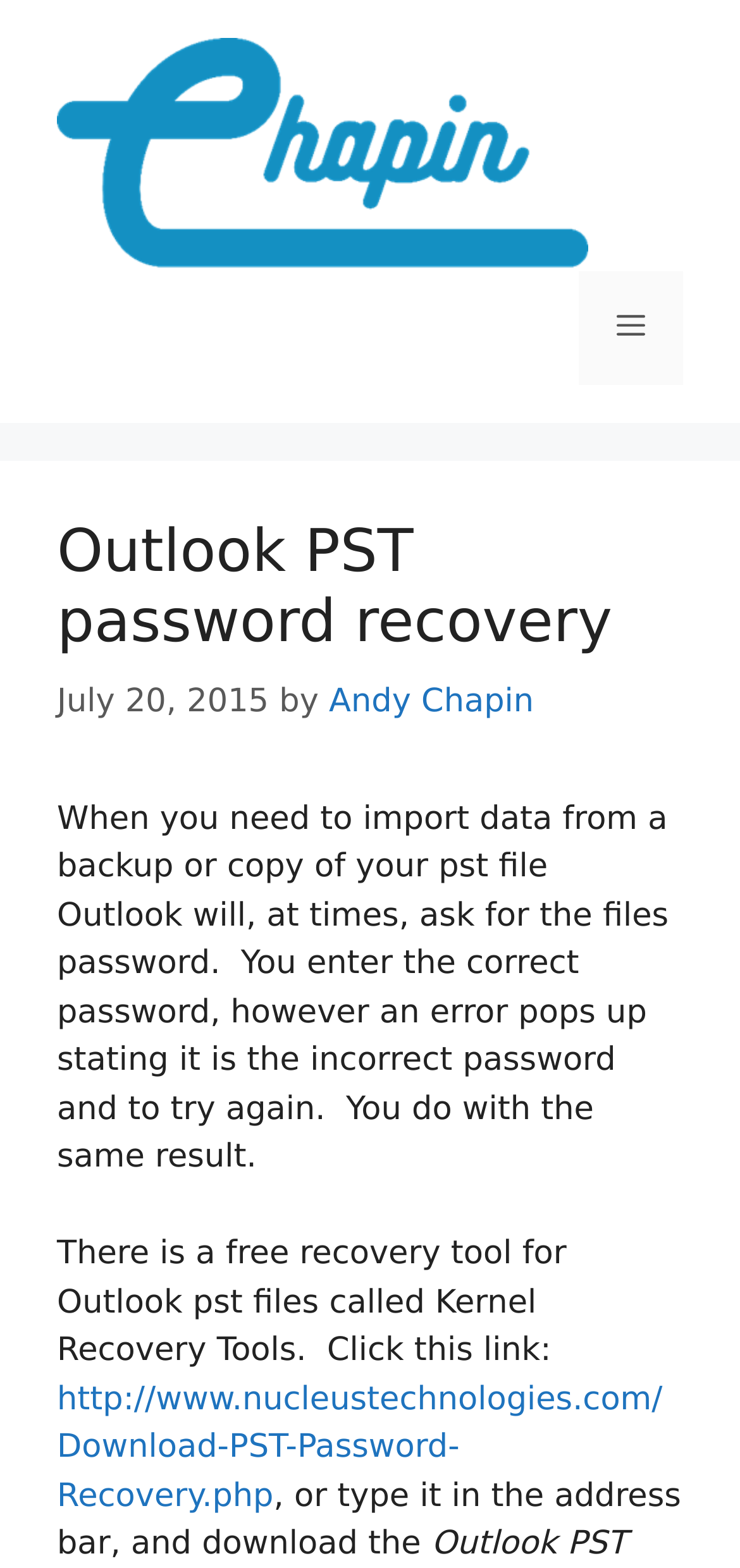Illustrate the webpage with a detailed description.

The webpage is about Outlook PST password recovery. At the top, there is a banner that spans the entire width of the page, containing a link to "Chapin Business Services" accompanied by an image with the same name. Below the banner, there is a navigation menu on the right side, which can be toggled by a "Menu" button.

The main content of the page is divided into sections. The first section has a heading "Outlook PST password recovery" followed by a timestamp "July 20, 2015" and the author's name "Andy Chapin". Below this, there is a paragraph of text that explains a problem with importing data from a backup or copy of a pst file in Outlook, where the correct password is rejected.

The next section provides a solution to this problem, mentioning a free recovery tool for Outlook pst files called Kernel Recovery Tools. There is a link to download the tool, and the URL is also provided in text form.